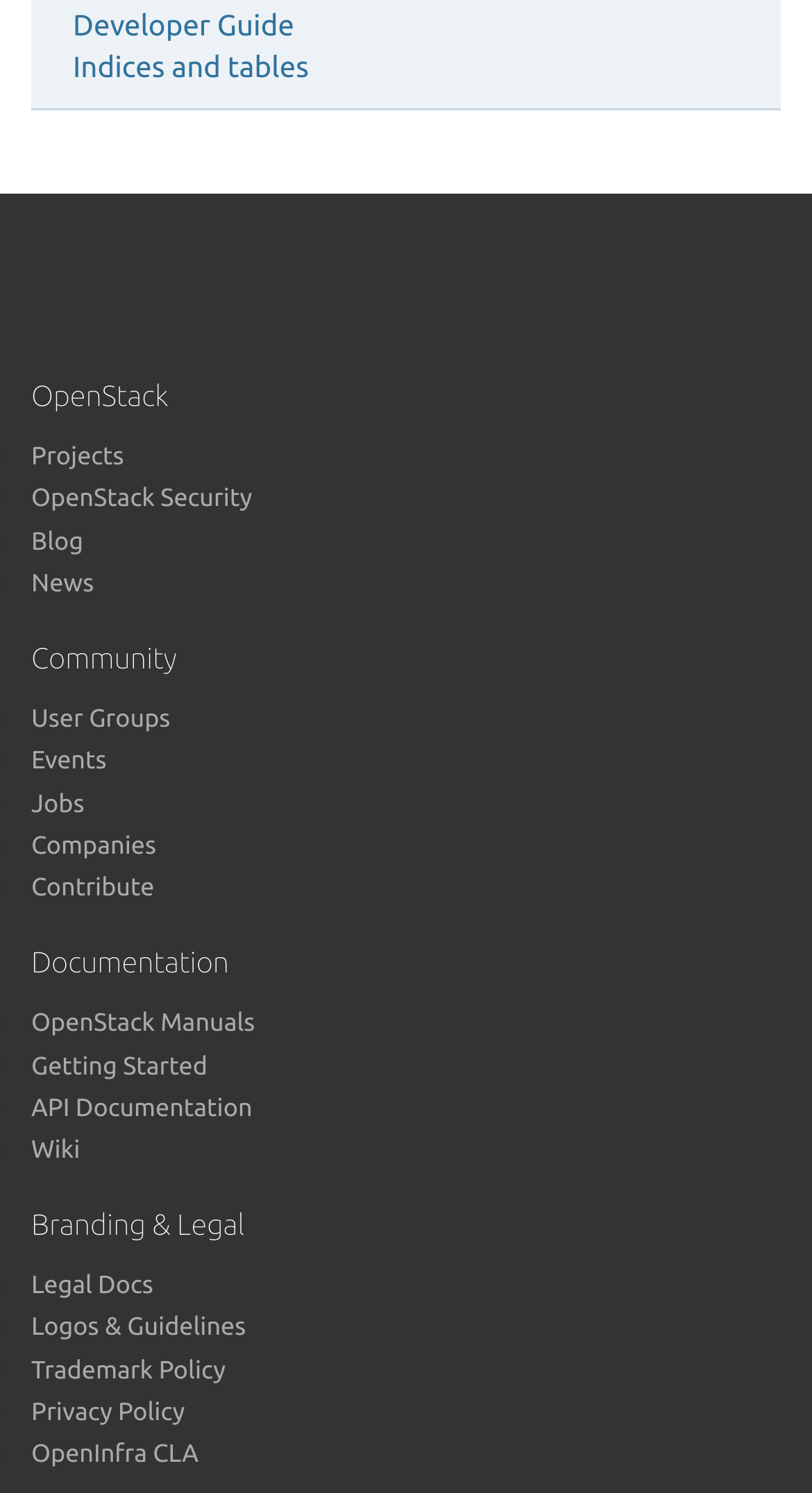Find the bounding box coordinates of the element to click in order to complete the given instruction: "Check the latest News."

[0.038, 0.382, 0.116, 0.4]